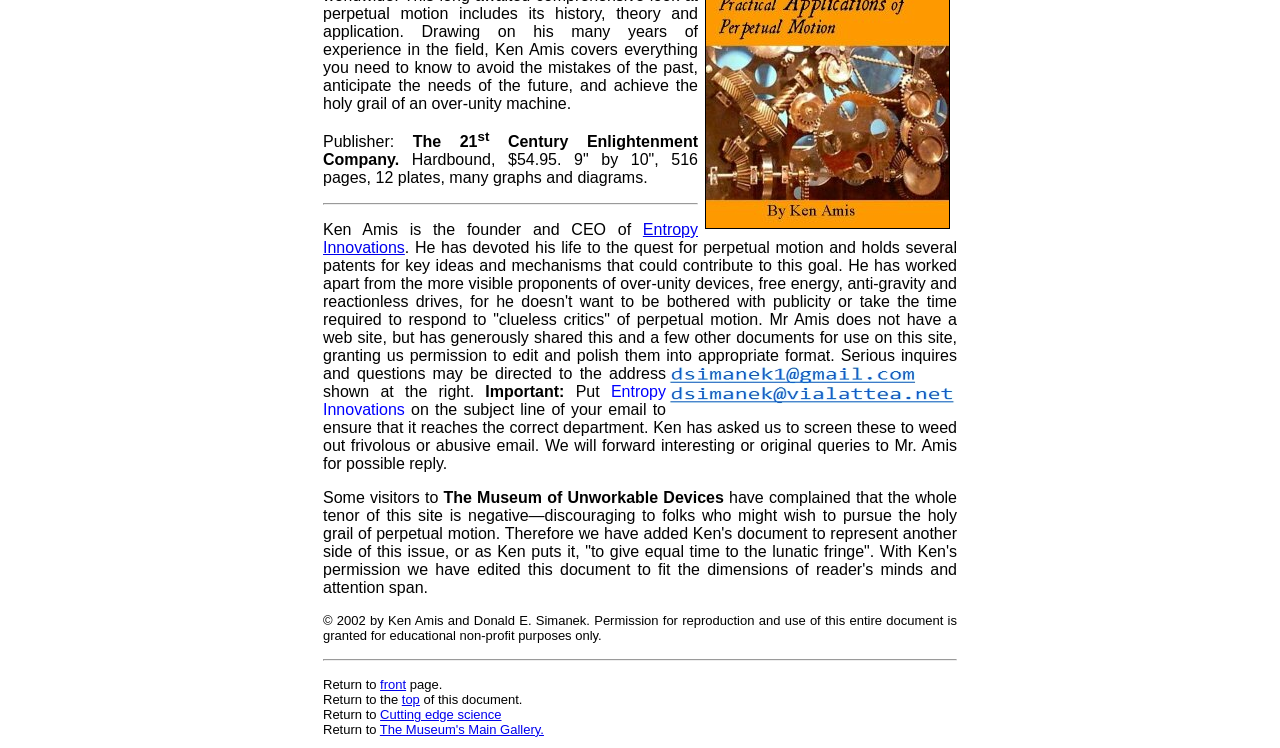Give a one-word or one-phrase response to the question:
What is the purpose of the email address provided?

For serious inquiries and questions